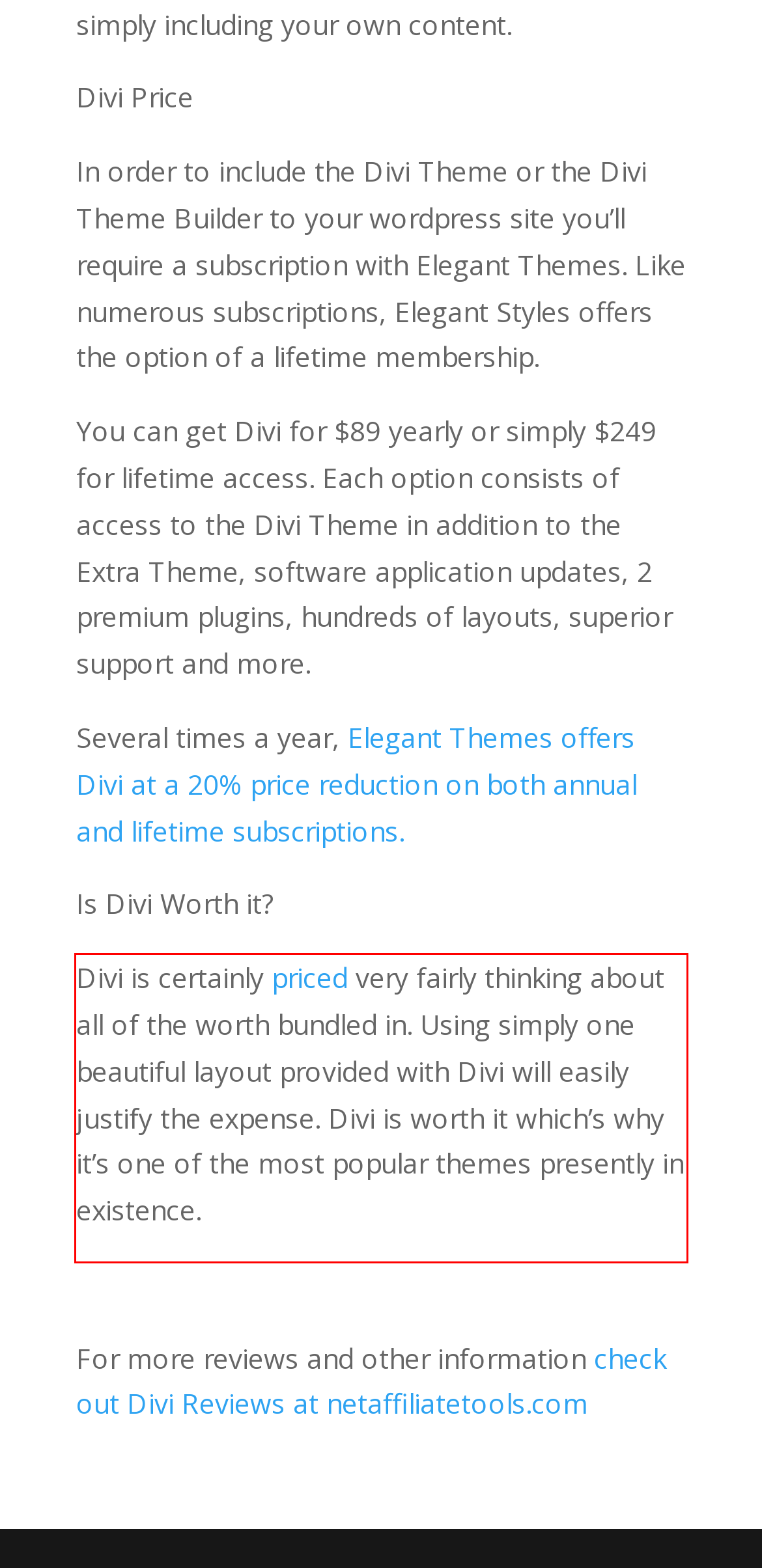You have a screenshot of a webpage with a UI element highlighted by a red bounding box. Use OCR to obtain the text within this highlighted area.

Divi is certainly priced very fairly thinking about all of the worth bundled in. Using simply one beautiful layout provided with Divi will easily justify the expense. Divi is worth it which’s why it’s one of the most popular themes presently in existence. iframe divi builder